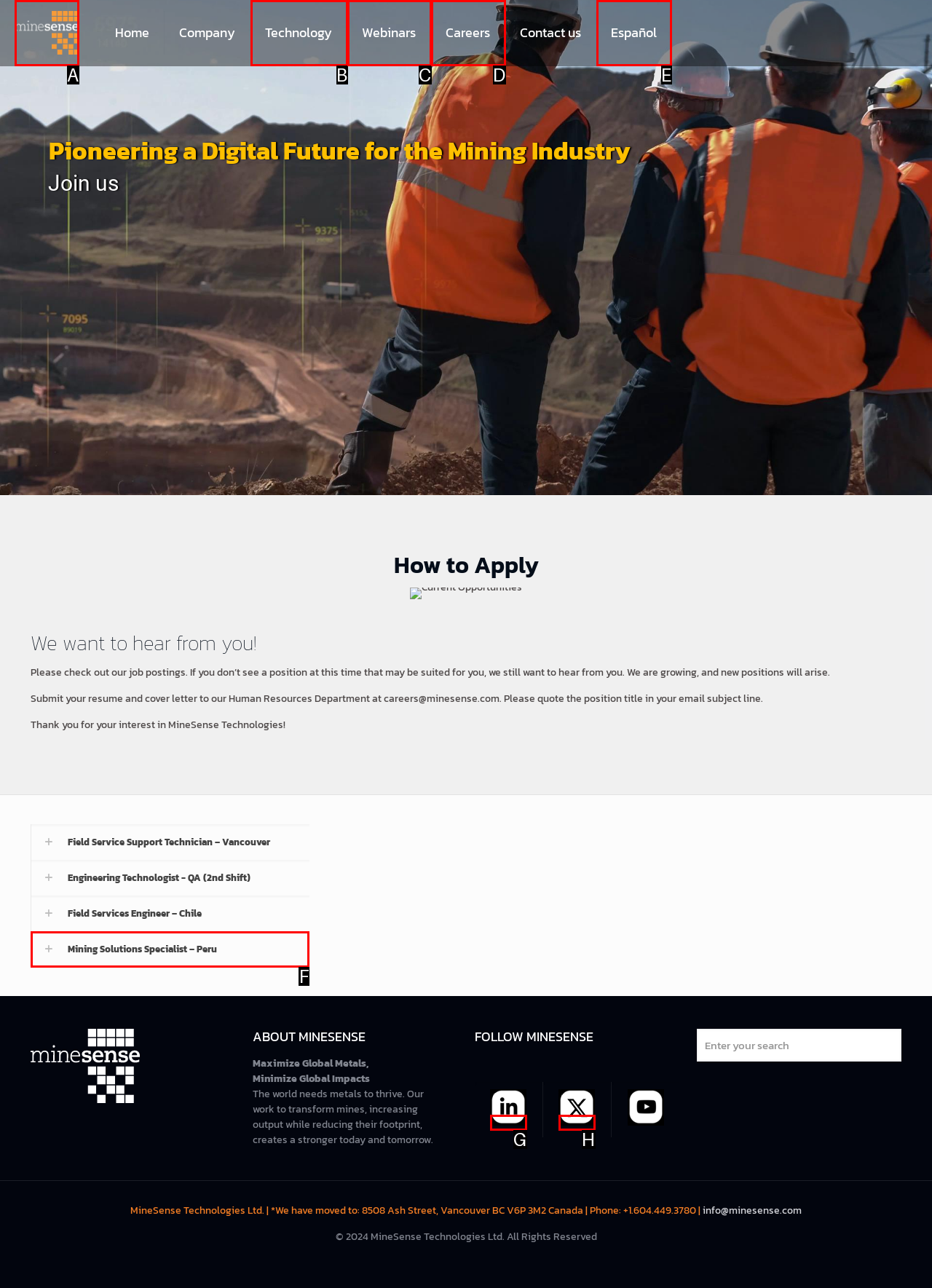Find the HTML element that suits the description: title="MineSense"
Indicate your answer with the letter of the matching option from the choices provided.

A